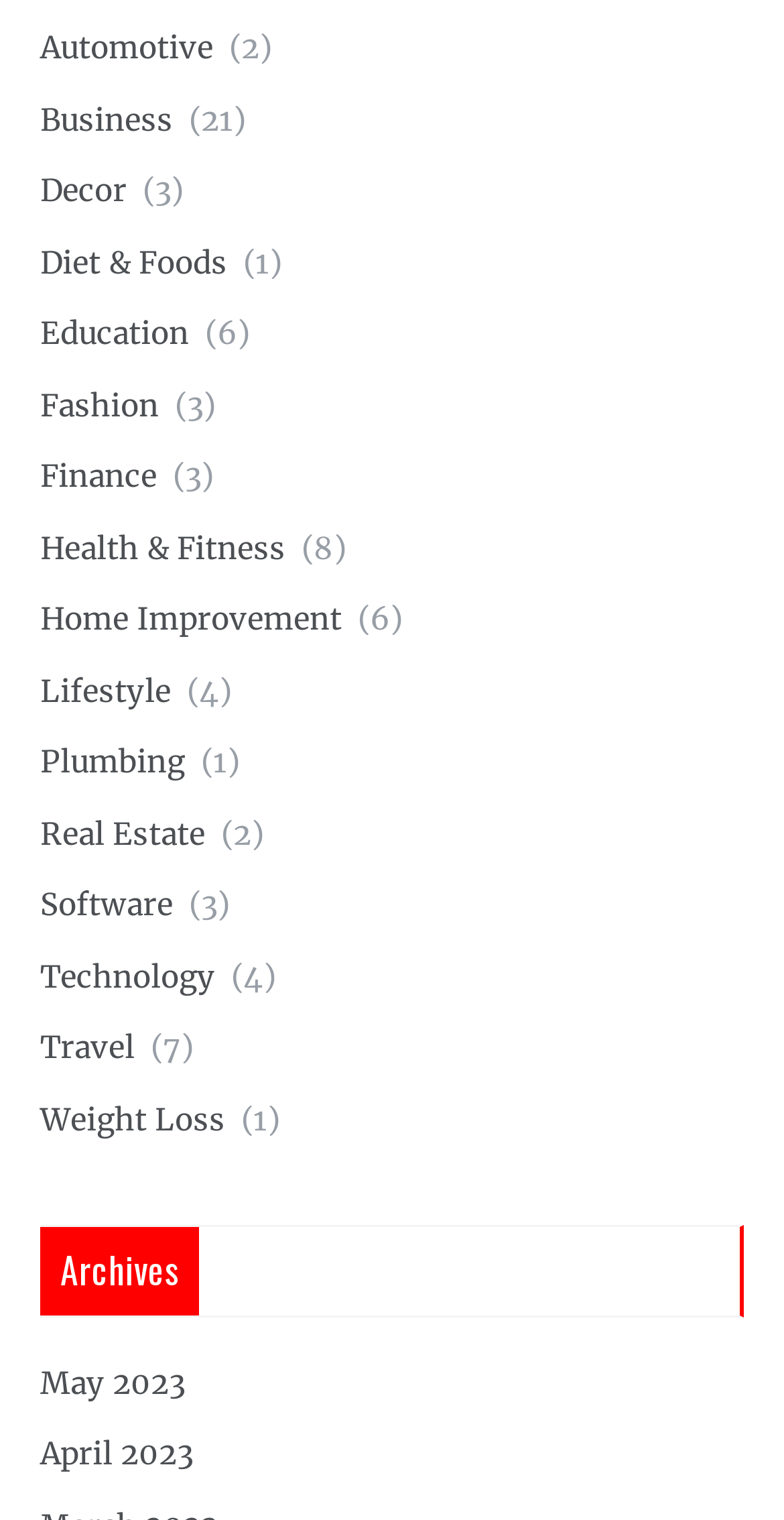Specify the bounding box coordinates of the element's region that should be clicked to achieve the following instruction: "Explore Fashion". The bounding box coordinates consist of four float numbers between 0 and 1, in the format [left, top, right, bottom].

[0.051, 0.254, 0.203, 0.279]